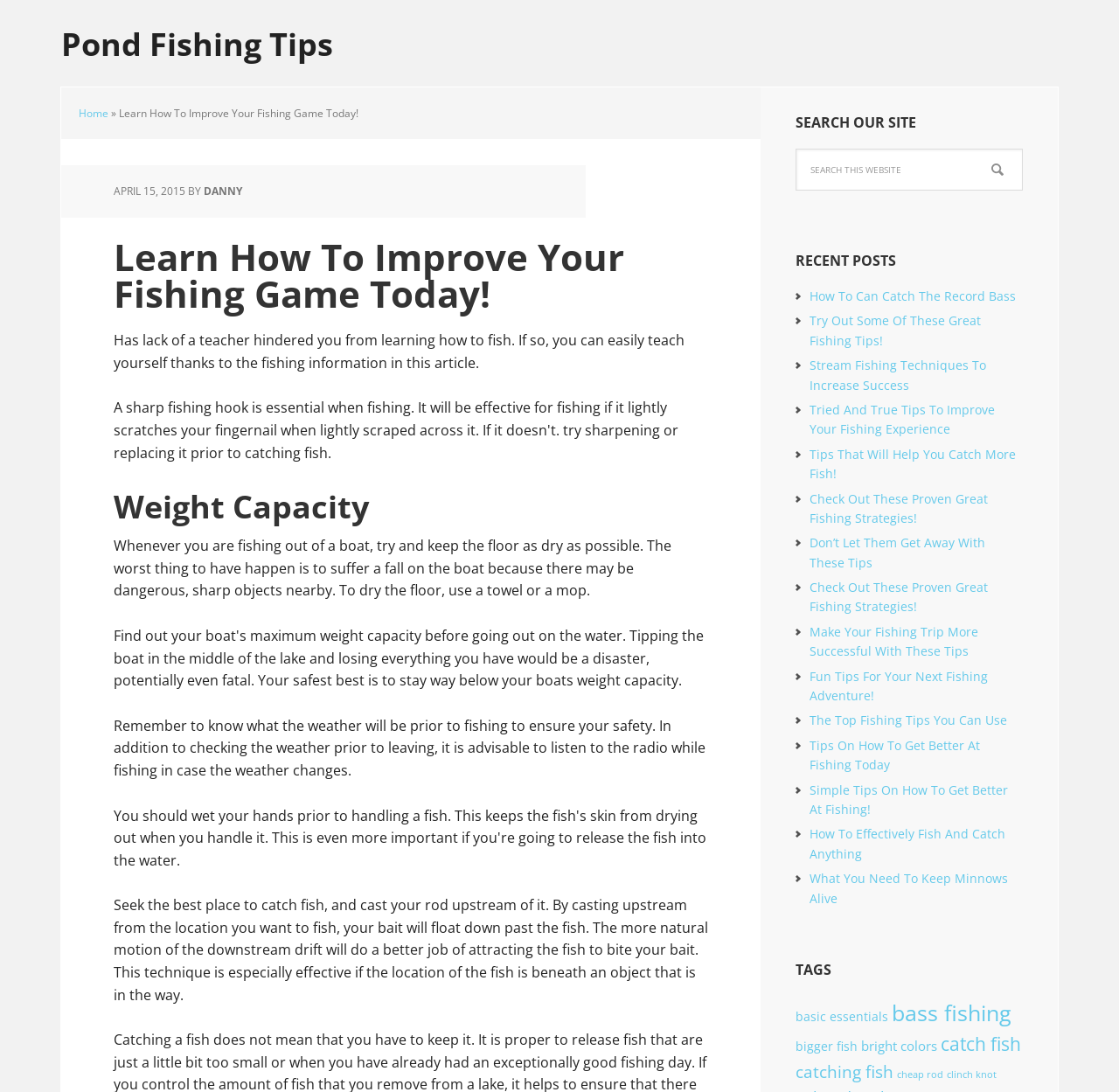Provide the bounding box coordinates of the UI element this sentence describes: "catching fish".

[0.711, 0.971, 0.798, 0.991]